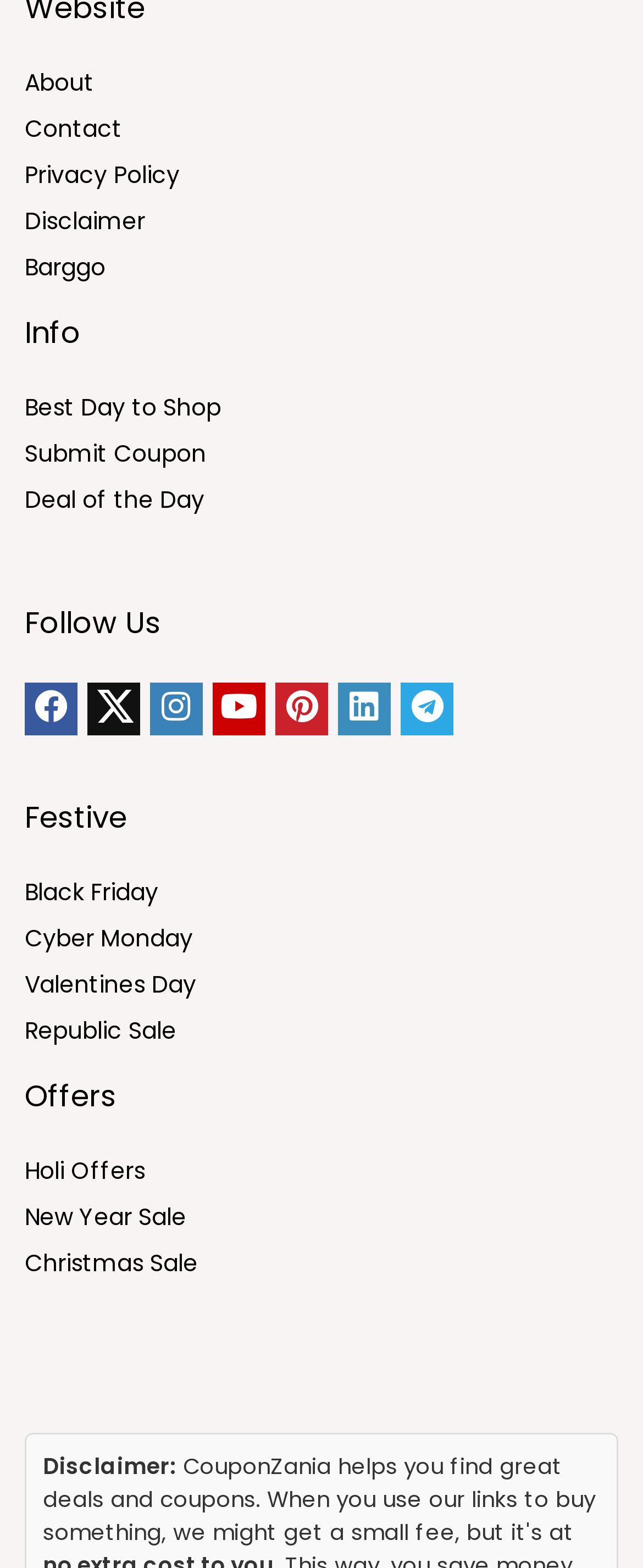Using the description: "New Year Sale", identify the bounding box of the corresponding UI element in the screenshot.

[0.038, 0.766, 0.29, 0.787]